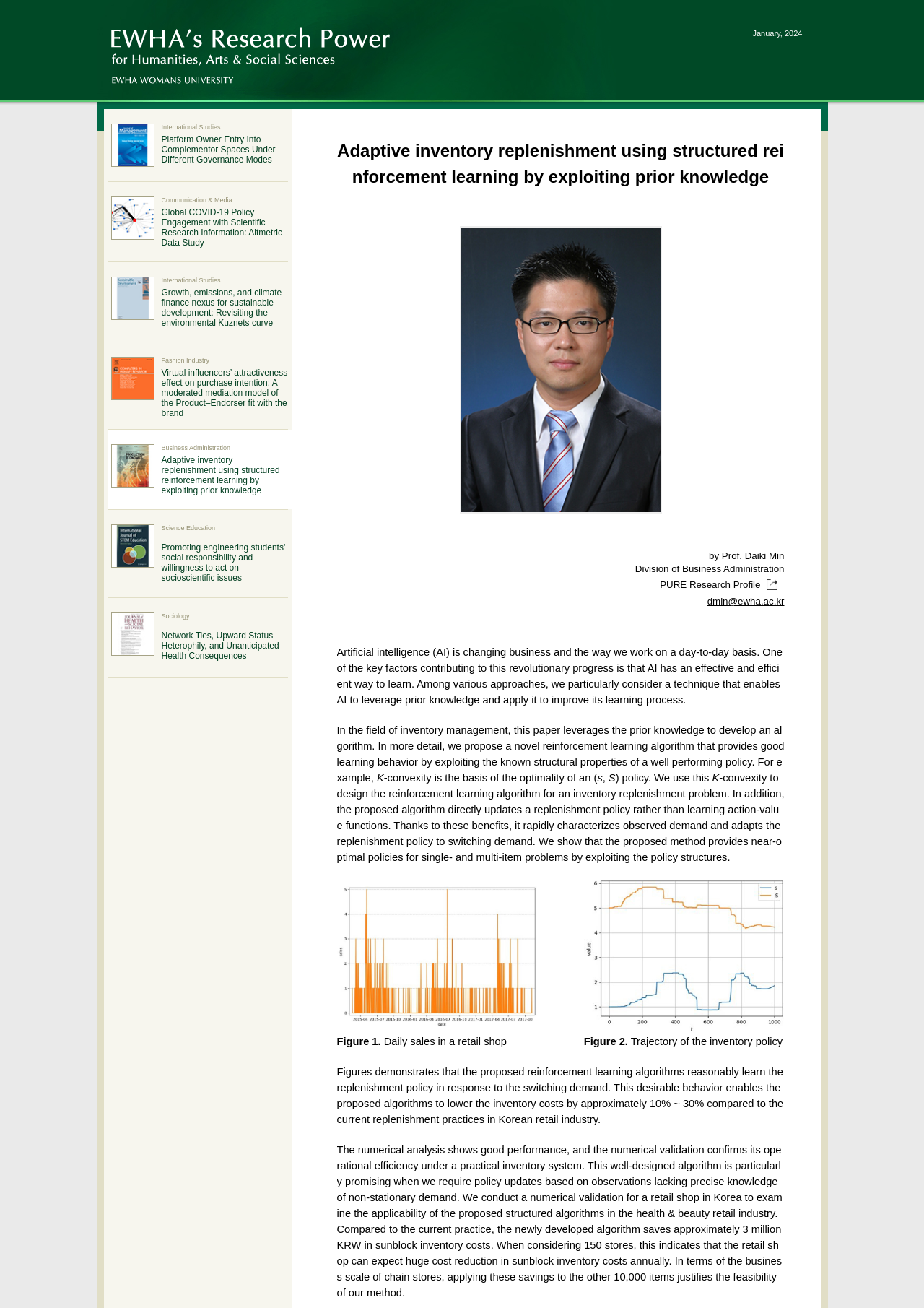Provide a thorough summary of the webpage.

This webpage appears to be a newsletter or research publication from EWHA's Research Power, featuring an article titled "Adaptive inventory replenishment using structured reinforcement learning by exploiting prior knowledge" by Prof. Daiki Min from the Division of Business Administration.

At the top of the page, there is a layout table row with a cell containing the date "January, 2024" and an image. Below this, there are several links to other research articles, each accompanied by a small image. These links are arranged in a table structure, with five columns.

The main article begins with a static text block summarizing the research, which is positioned near the top center of the page. Below this, there is an image, followed by links to the author's profile, the research division, and a PURE Research Profile link.

The article text is divided into several paragraphs, with some containing mathematical notation. There are also two tables with images, labeled as Figures 1 and 2, which demonstrate the results of the proposed reinforcement learning algorithms.

Throughout the article, there are several static text blocks, some of which contain mathematical notation, and others that provide explanations of the research methodology and results. The text is arranged in a single column, with some sections indented to indicate hierarchical structure.

At the bottom of the page, there is a final static text block summarizing the benefits of the proposed algorithm, including its potential to reduce inventory costs in the retail industry.